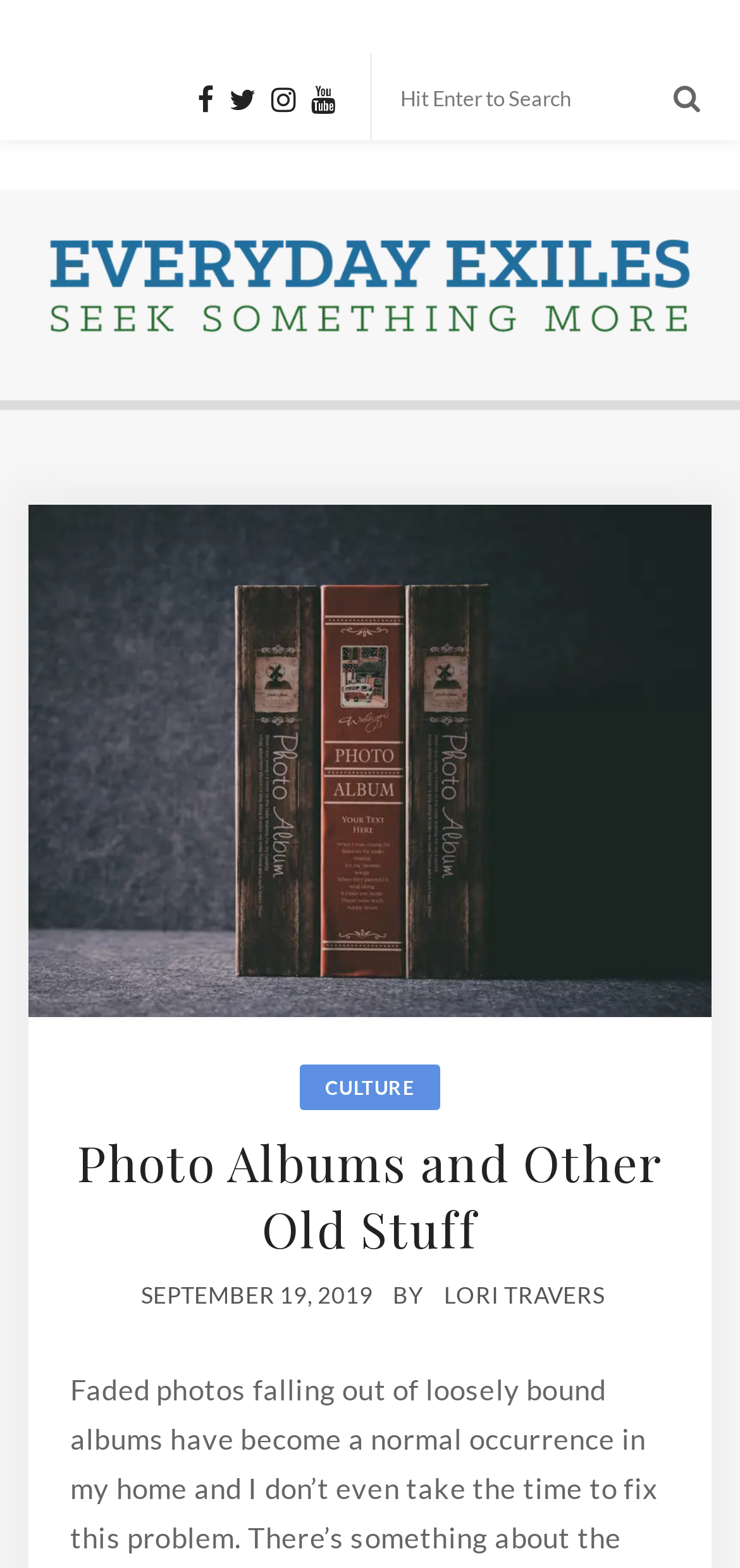Based on the element description Culture, identify the bounding box coordinates for the UI element. The coordinates should be in the format (top-left x, top-left y, bottom-right x, bottom-right y) and within the 0 to 1 range.

[0.439, 0.68, 0.561, 0.707]